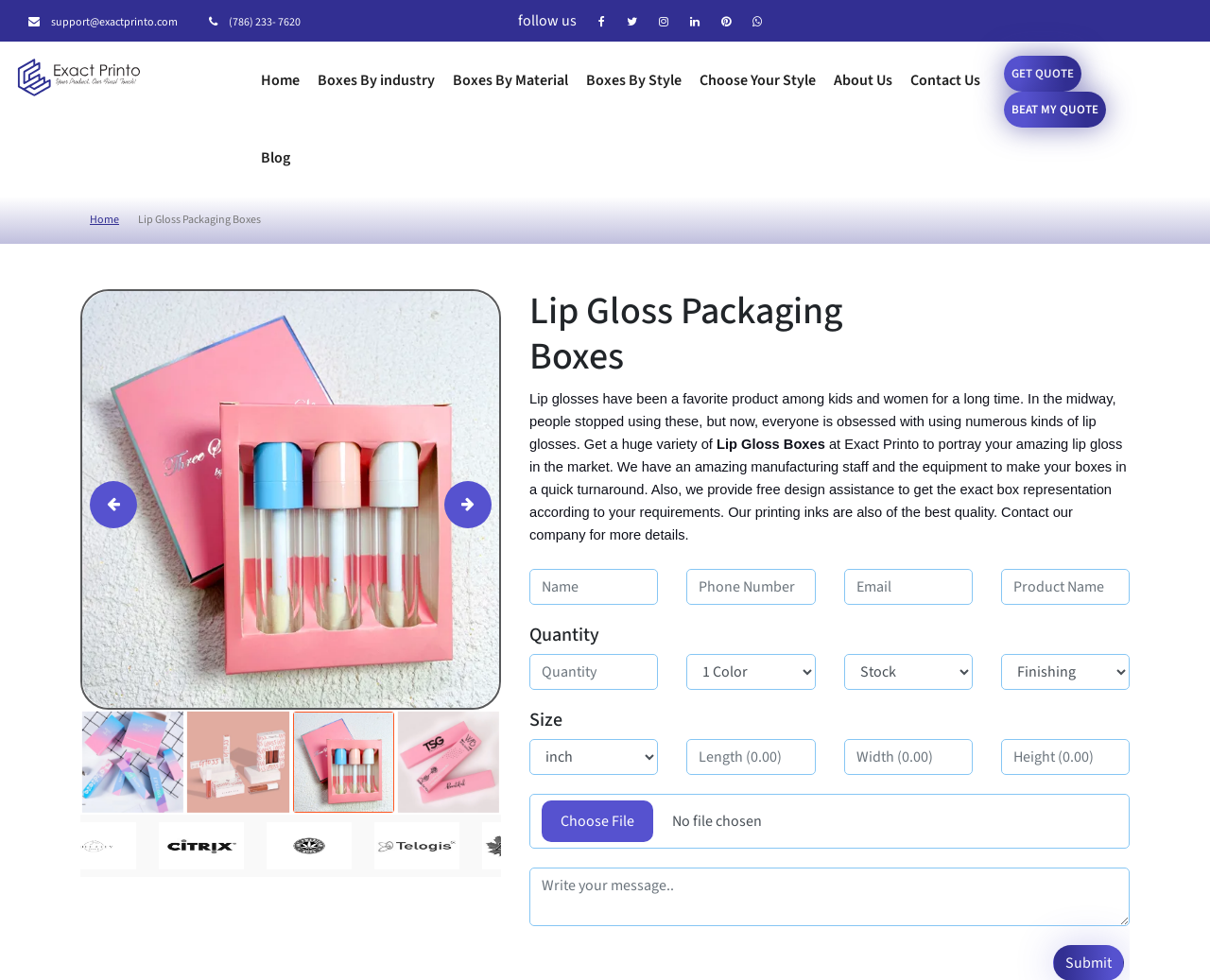Identify the bounding box coordinates of the element that should be clicked to fulfill this task: "Enter your name in the input field". The coordinates should be provided as four float numbers between 0 and 1, i.e., [left, top, right, bottom].

[0.438, 0.581, 0.544, 0.617]